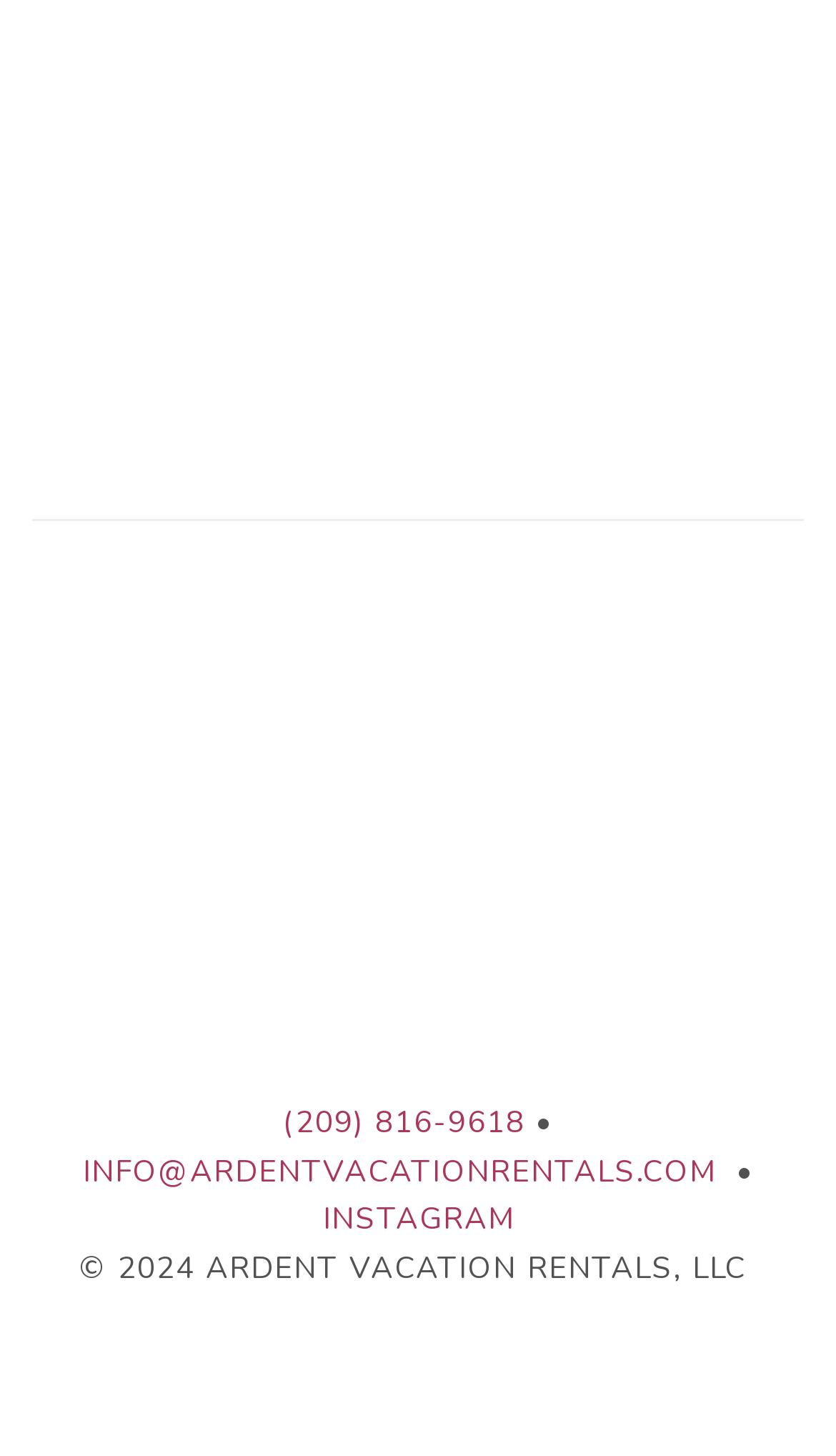Provide your answer in one word or a succinct phrase for the question: 
What is the name of the weather widget?

LODI WEATHER